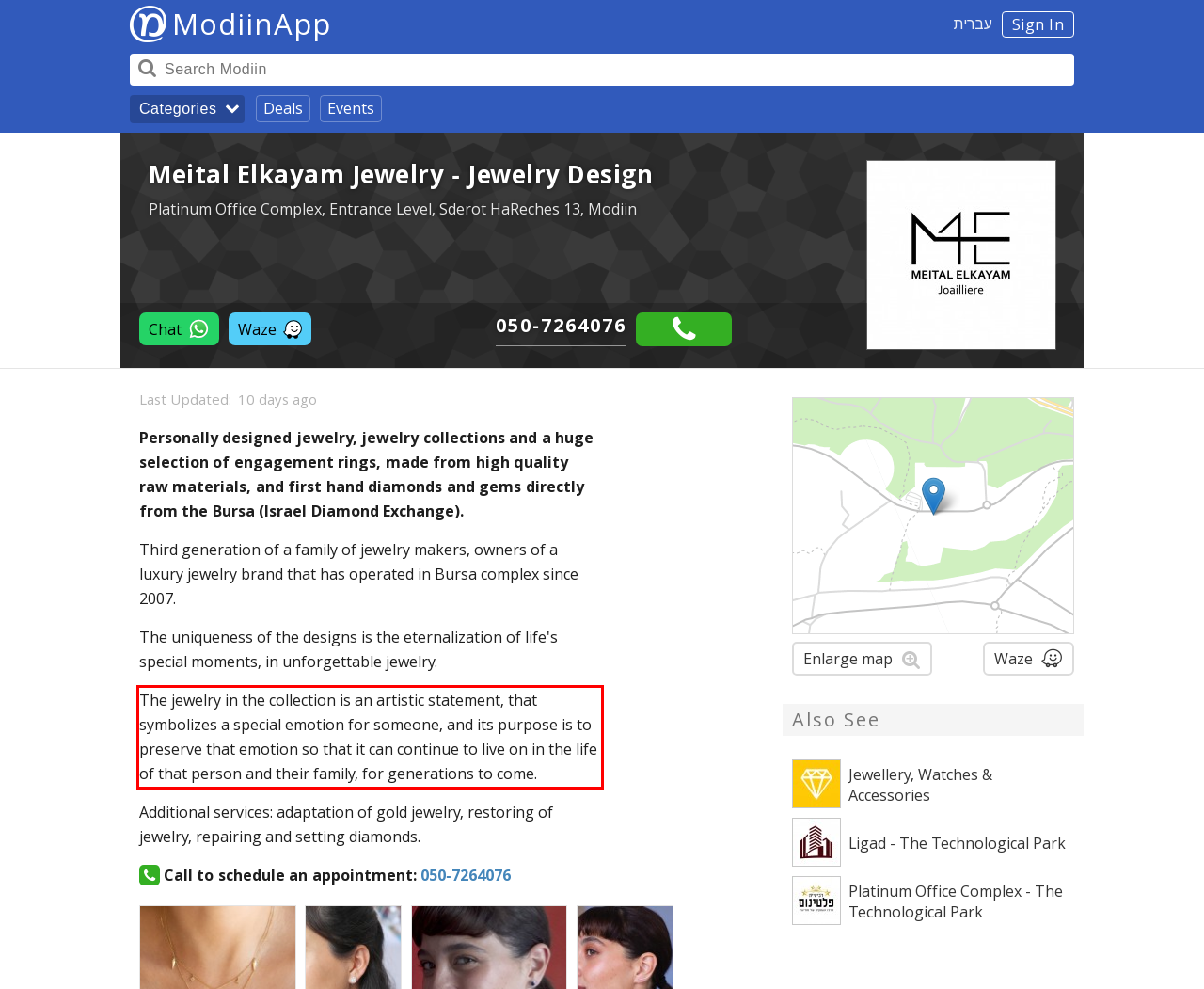Please identify and extract the text from the UI element that is surrounded by a red bounding box in the provided webpage screenshot.

The jewelry in the collection is an artistic statement, that symbolizes a special emotion for someone, and its purpose is to preserve that emotion so that it can continue to live on in the life of that person and their family, for generations to come.